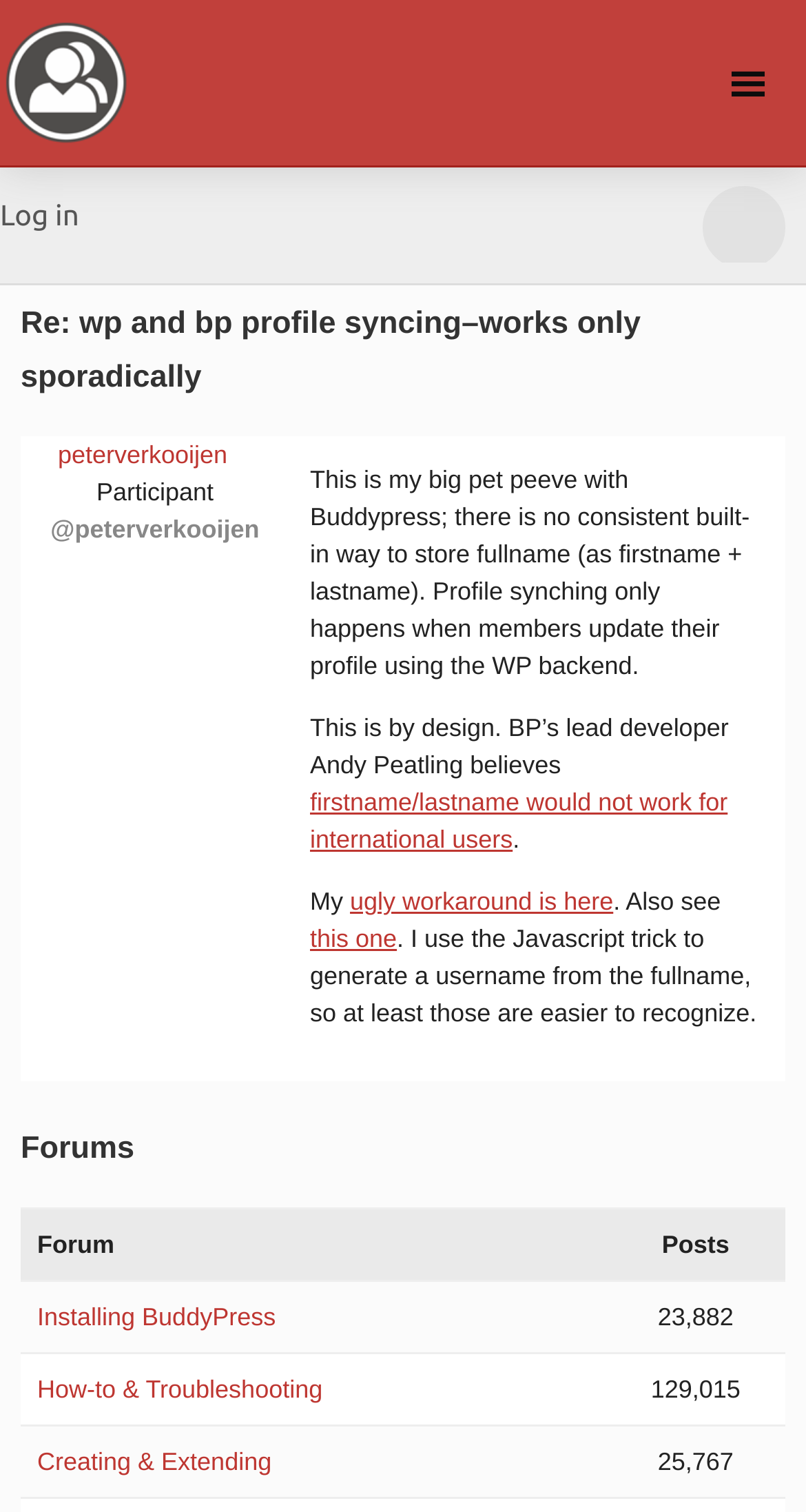What is the topic of the discussion?
Please respond to the question thoroughly and include all relevant details.

I found the topic by looking at the heading 'Re: wp and bp profile syncing–works only sporadically' which suggests that the discussion is about syncing profiles between WordPress and BuddyPress.